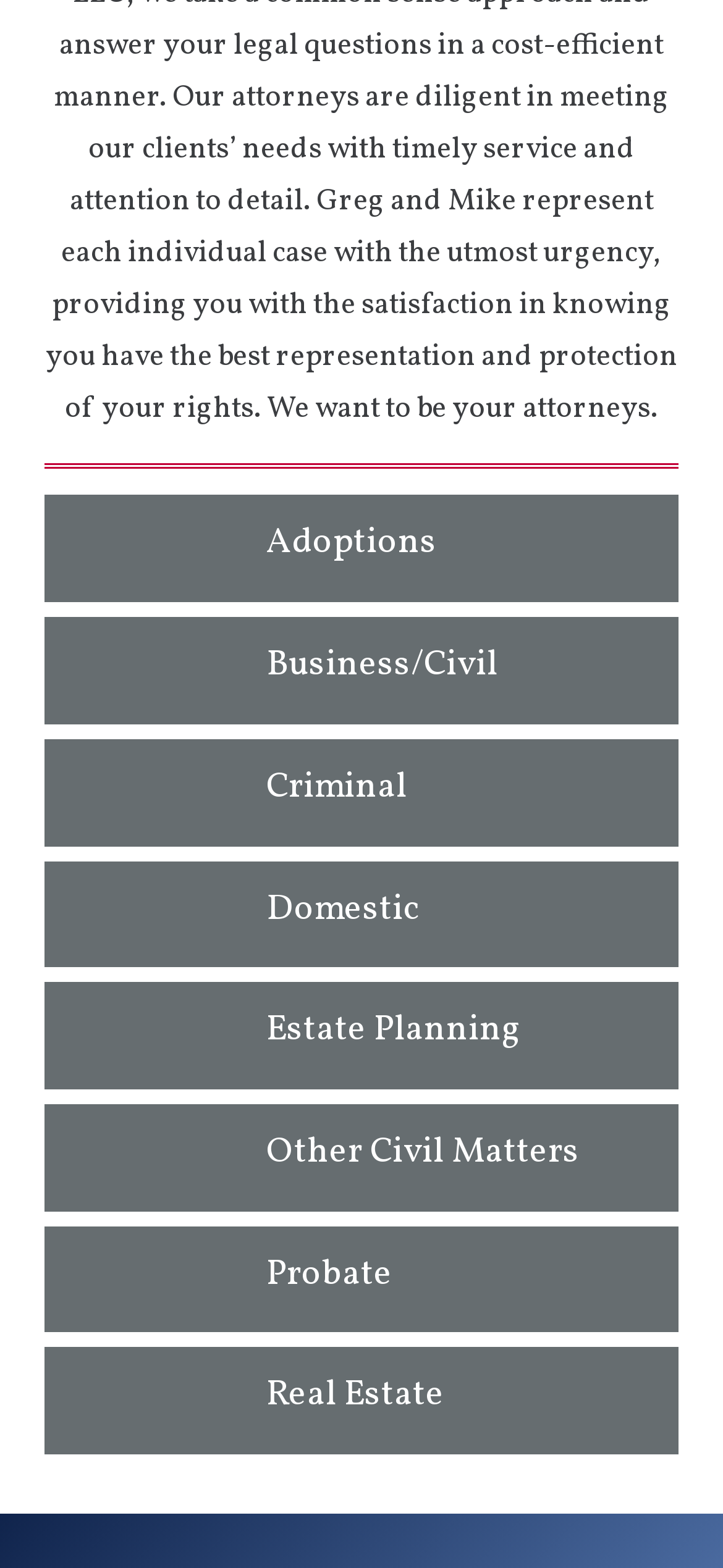Identify the bounding box for the described UI element. Provide the coordinates in (top-left x, top-left y, bottom-right x, bottom-right y) format with values ranging from 0 to 1: parent_node: Estate Planning aria-label="Estate Planning"

[0.062, 0.627, 0.938, 0.695]